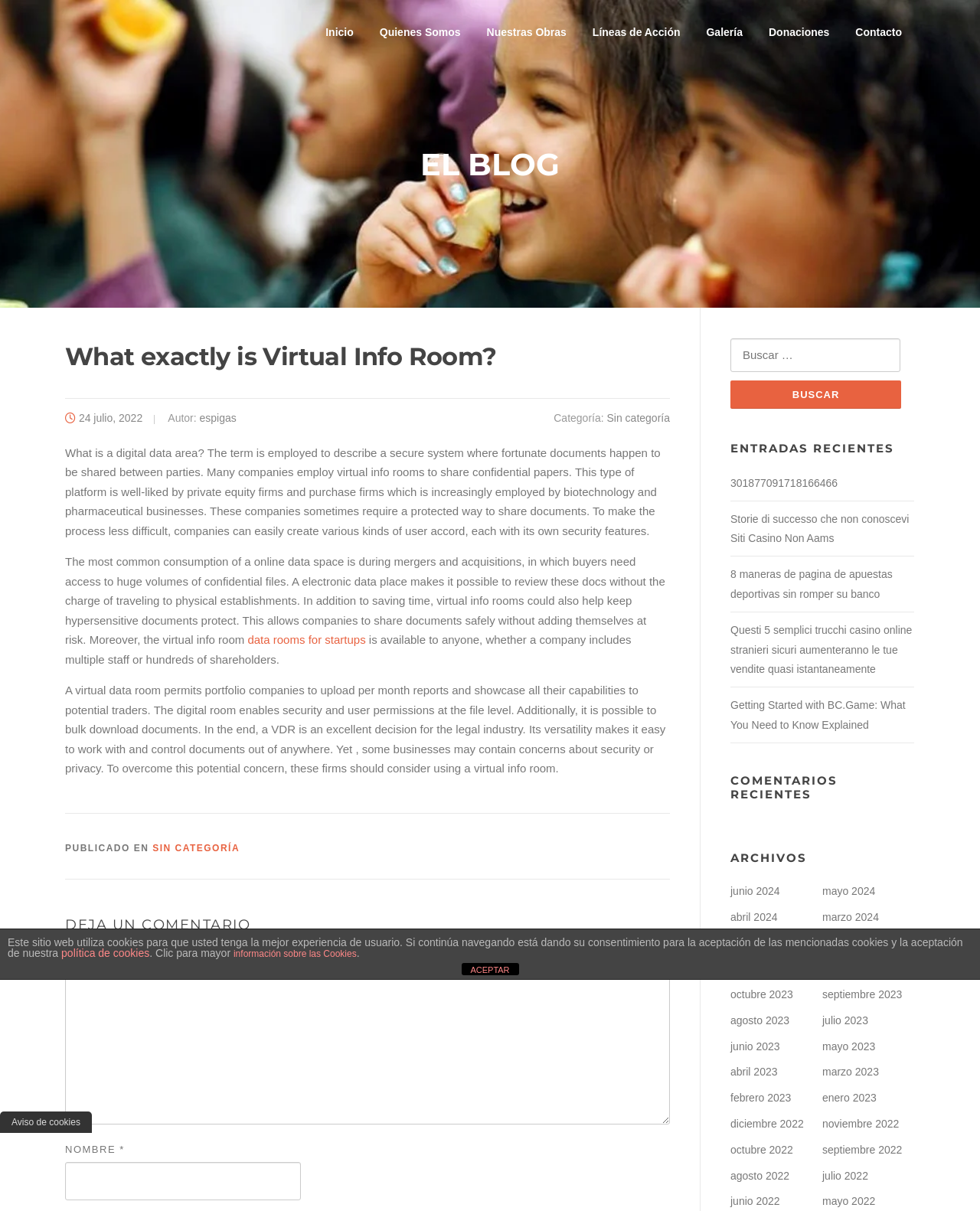What is the date of this blog post?
Please answer using one word or phrase, based on the screenshot.

24 julio, 2022